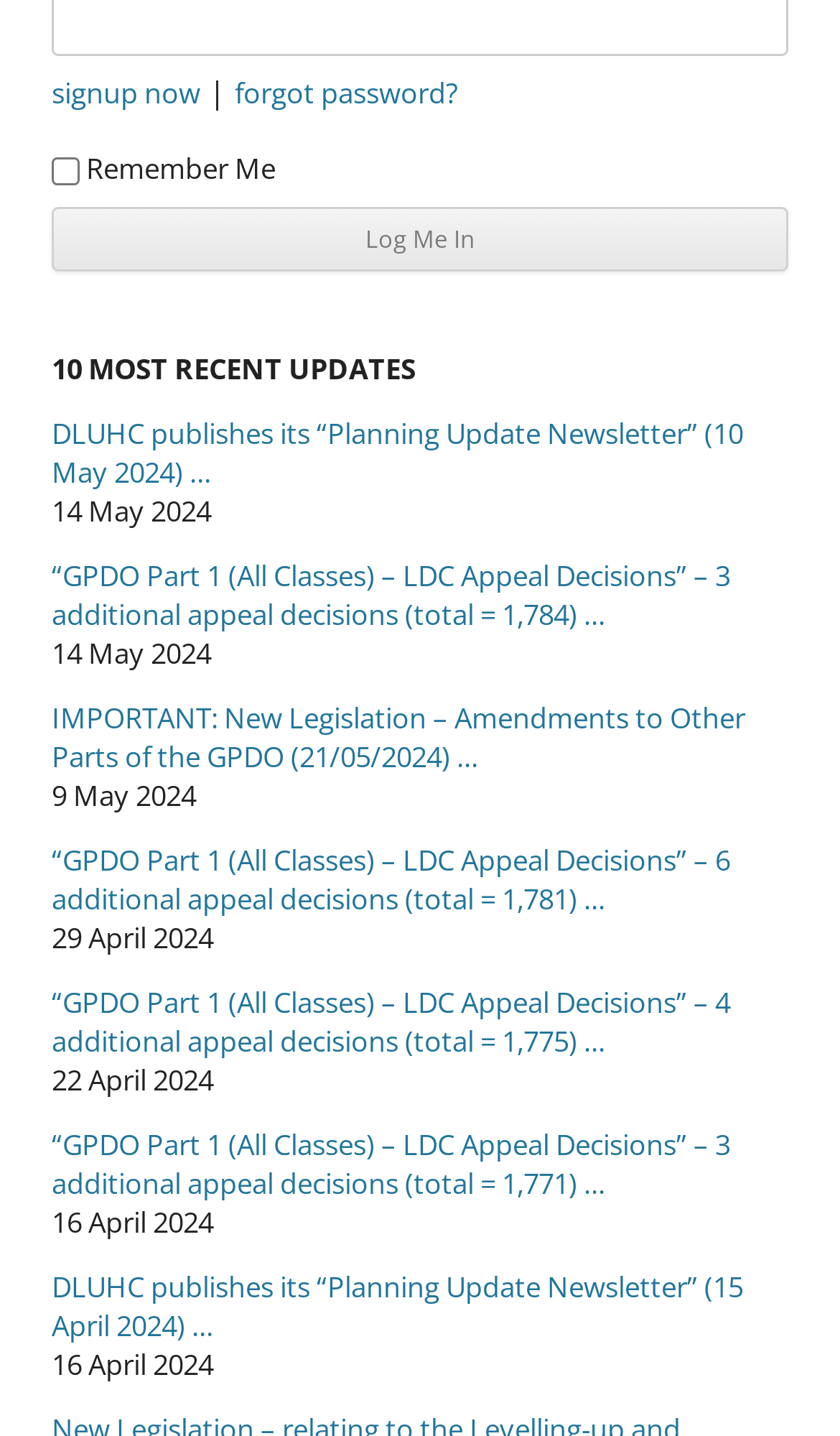Determine the bounding box coordinates for the clickable element required to fulfill the instruction: "check Remember Me". Provide the coordinates as four float numbers between 0 and 1, i.e., [left, top, right, bottom].

[0.062, 0.11, 0.095, 0.129]